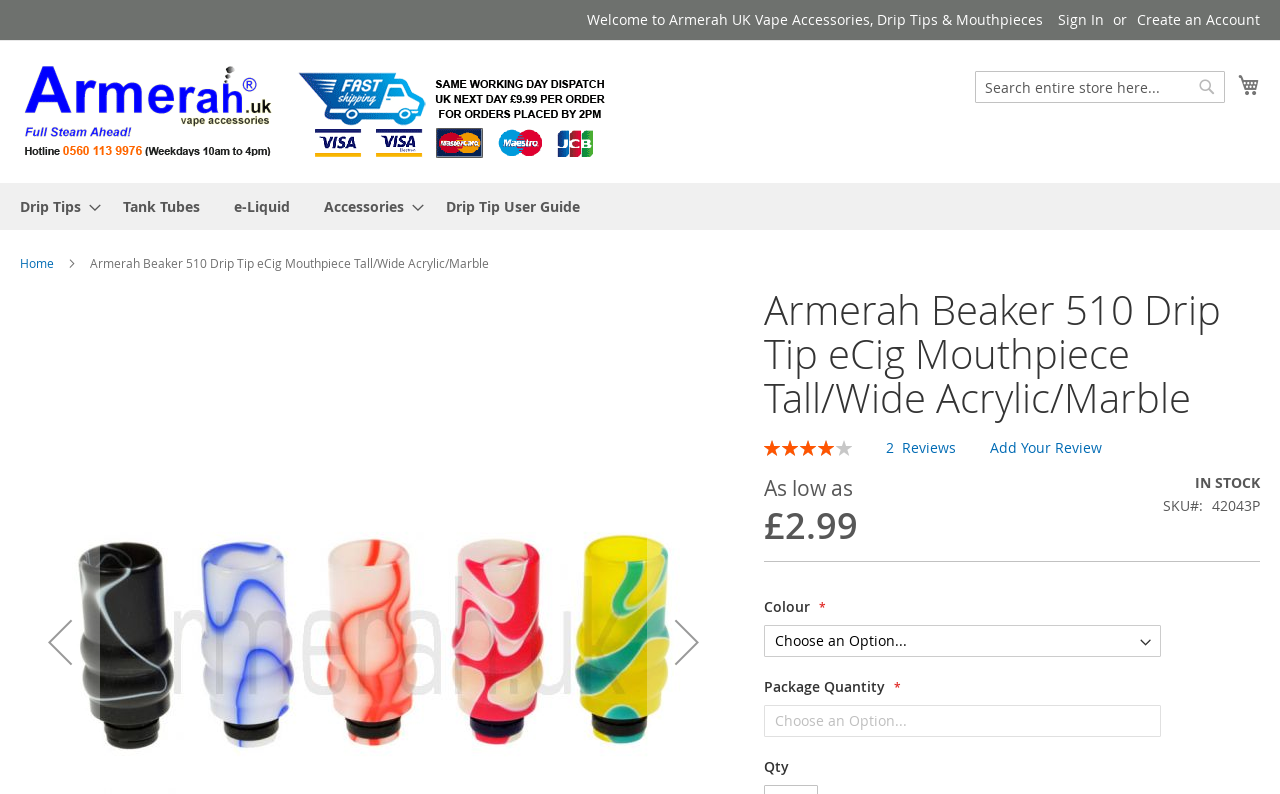What is the rating of the Armerah Beaker 510 Drip Tip?
Using the information from the image, answer the question thoroughly.

I found the rating of the product by looking at the product description section, where it says 'Rating: 80%'. This suggests that the rating of the Armerah Beaker 510 Drip Tip is 80%.